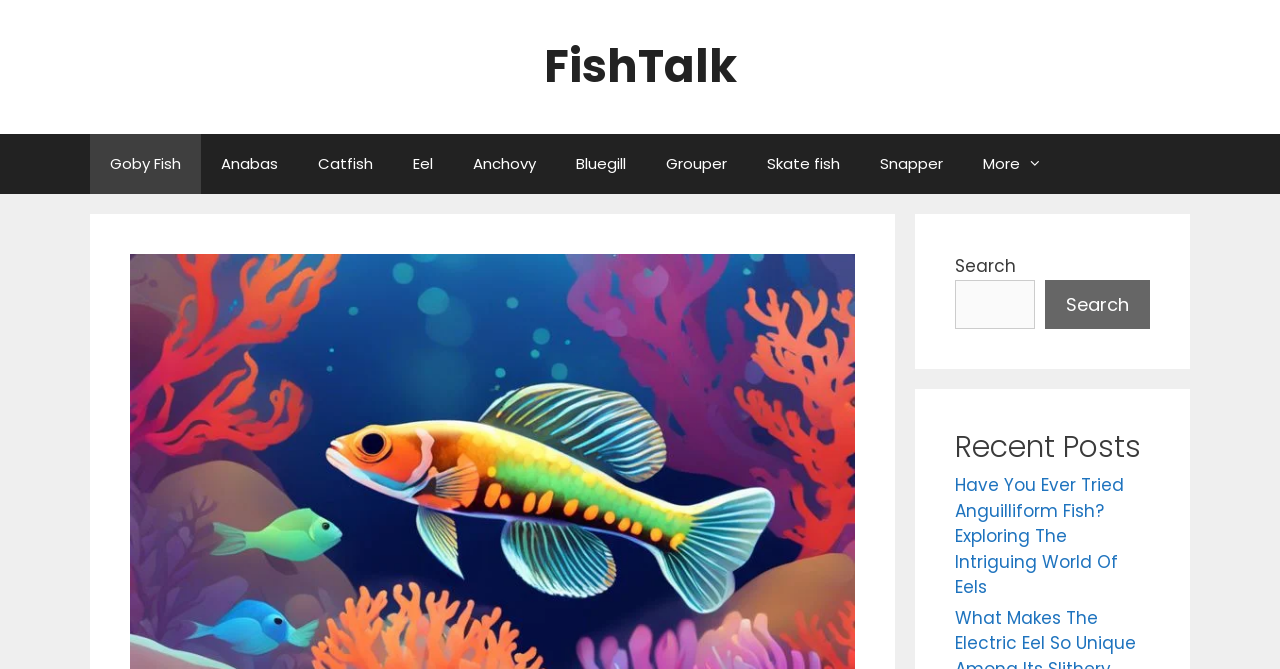Show the bounding box coordinates for the element that needs to be clicked to execute the following instruction: "read recent post about Eels". Provide the coordinates in the form of four float numbers between 0 and 1, i.e., [left, top, right, bottom].

[0.746, 0.707, 0.878, 0.895]